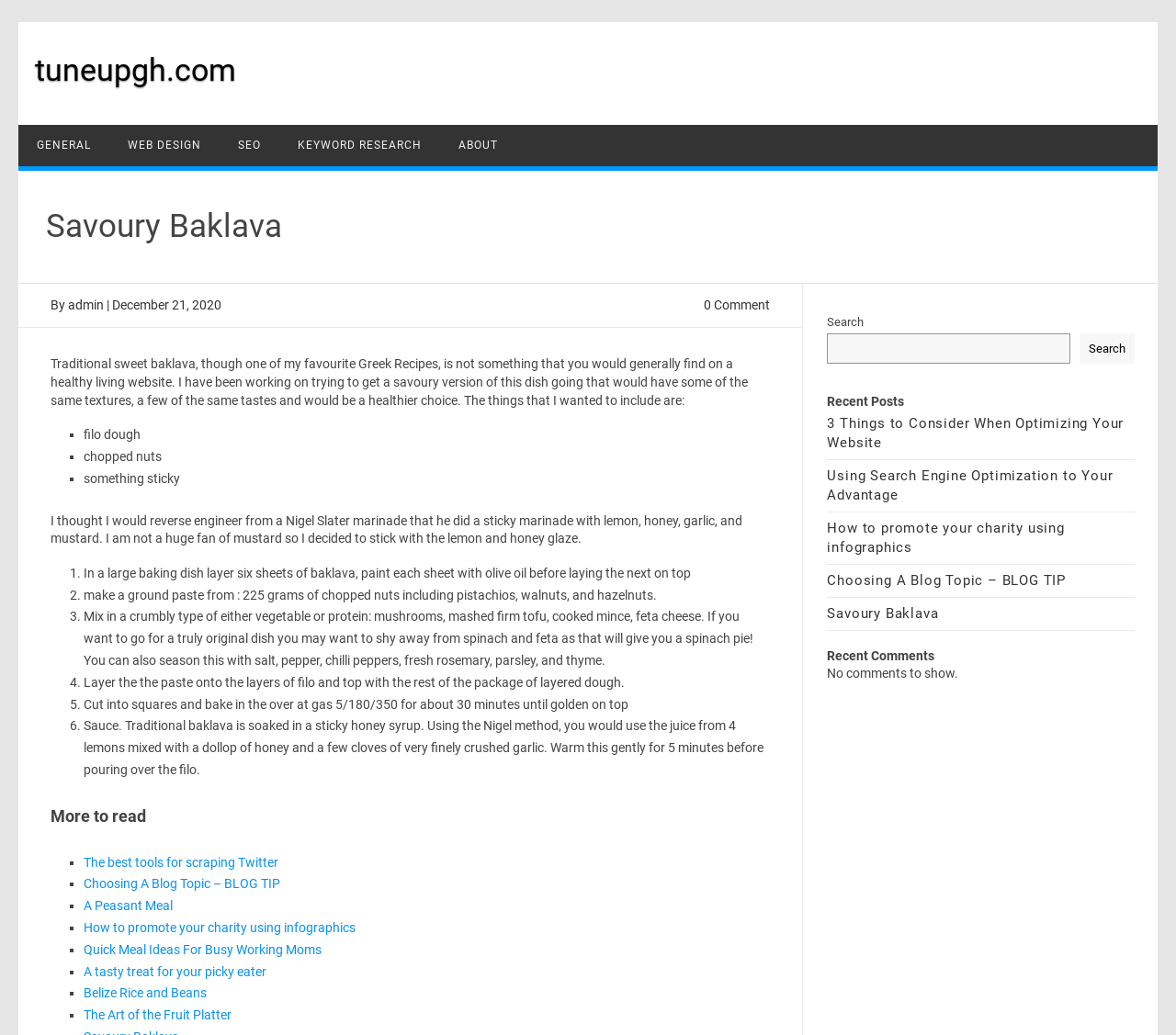Utilize the information from the image to answer the question in detail:
What is the purpose of the sticky marinade in the recipe?

The sticky marinade is used to add flavor to the Savoury Baklava, as mentioned in the recipe instructions. The author of the recipe uses a lemon and honey glaze, inspired by a Nigel Slater marinade, to add flavor to the dish.